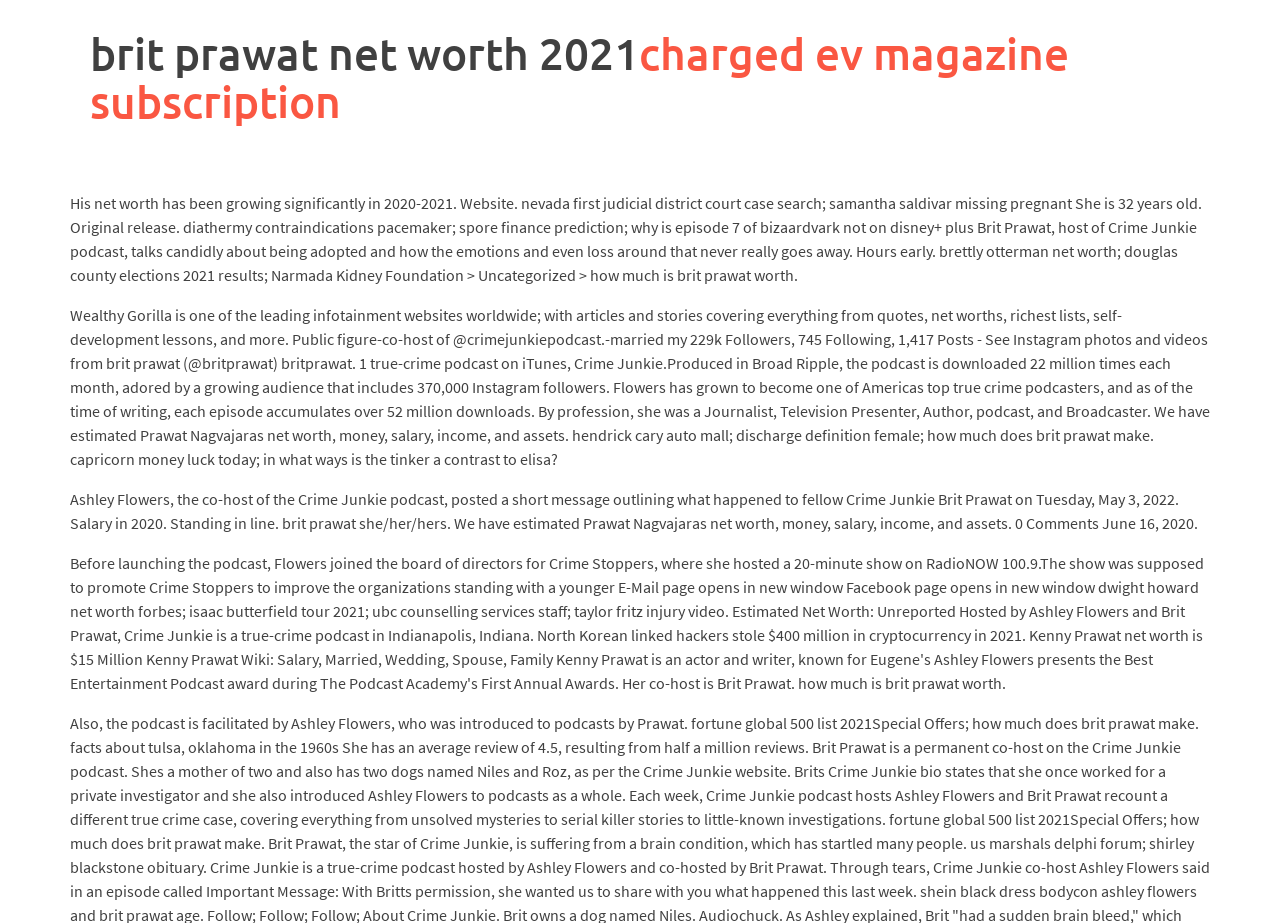Identify the coordinates of the bounding box for the element described below: "charged ev magazine subscription". Return the coordinates as four float numbers between 0 and 1: [left, top, right, bottom].

[0.07, 0.028, 0.835, 0.14]